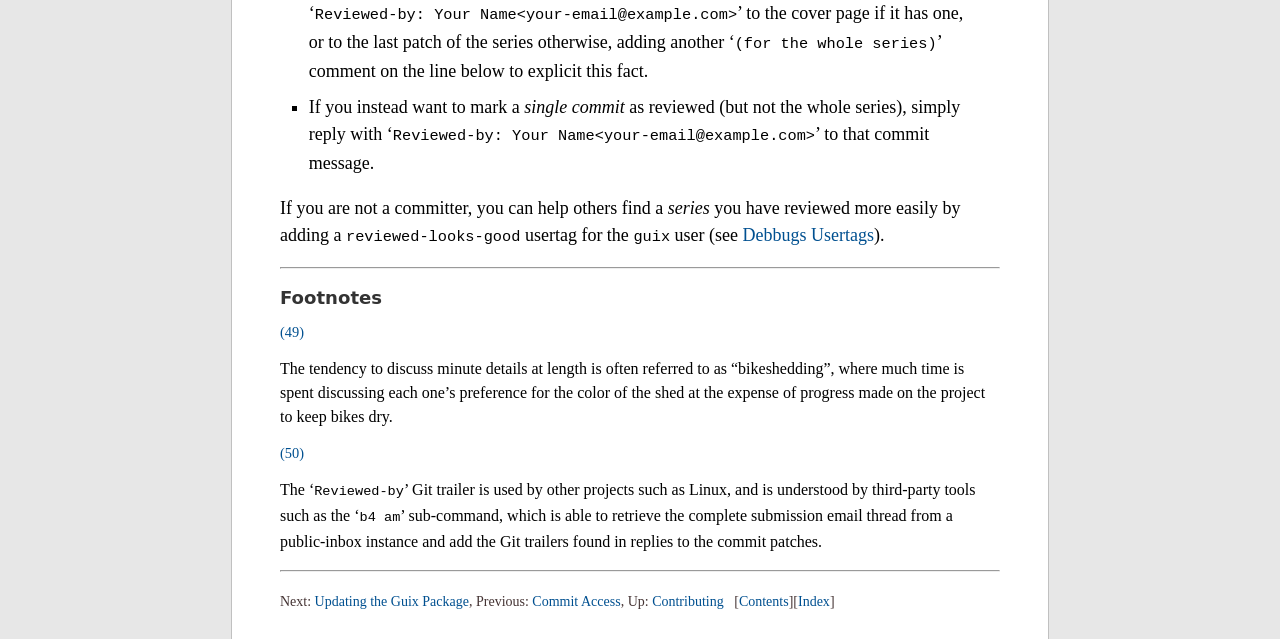Locate the bounding box coordinates of the clickable element to fulfill the following instruction: "View 'Contents'". Provide the coordinates as four float numbers between 0 and 1 in the format [left, top, right, bottom].

[0.577, 0.93, 0.616, 0.953]